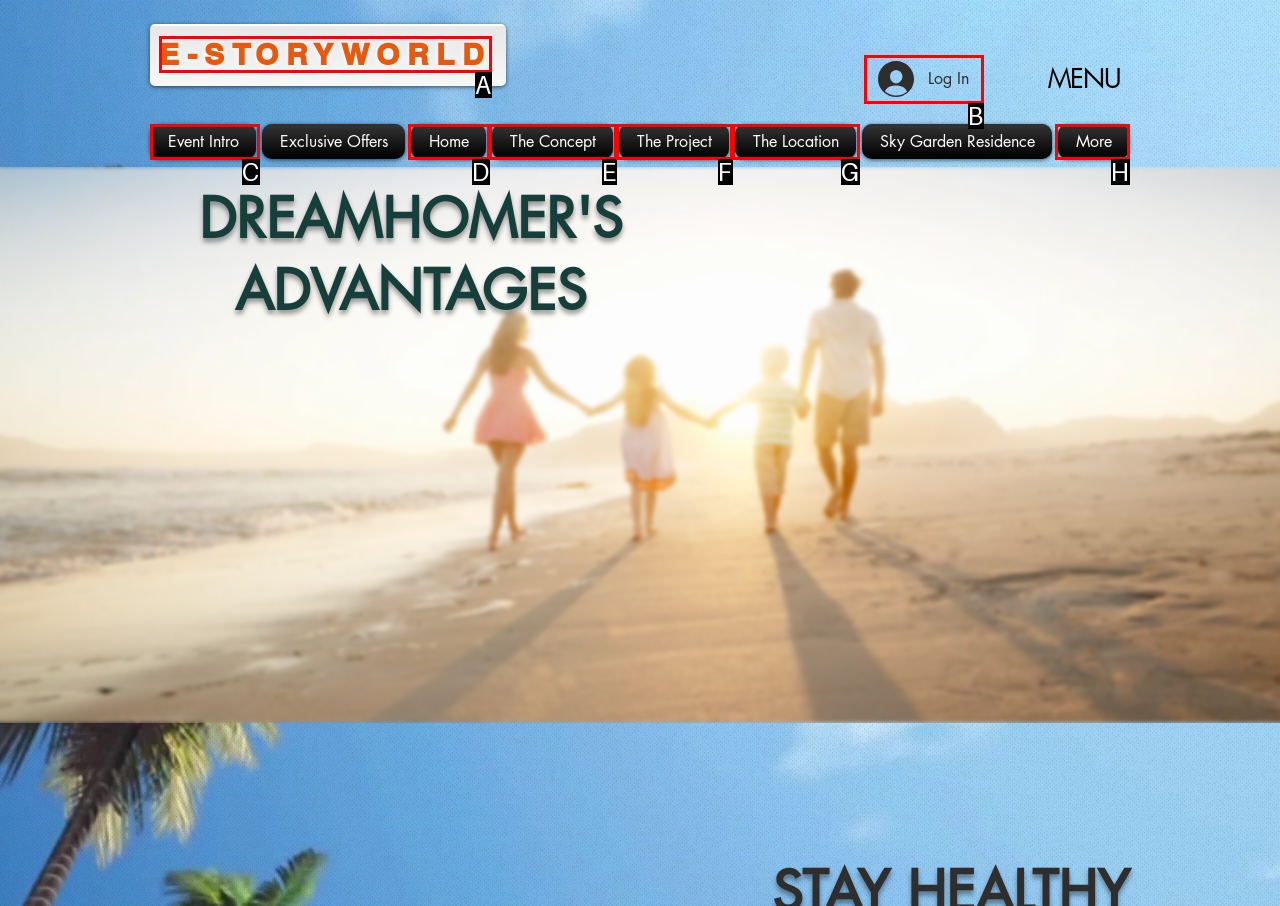Which HTML element should be clicked to perform the following task: Click the Log In button
Reply with the letter of the appropriate option.

B